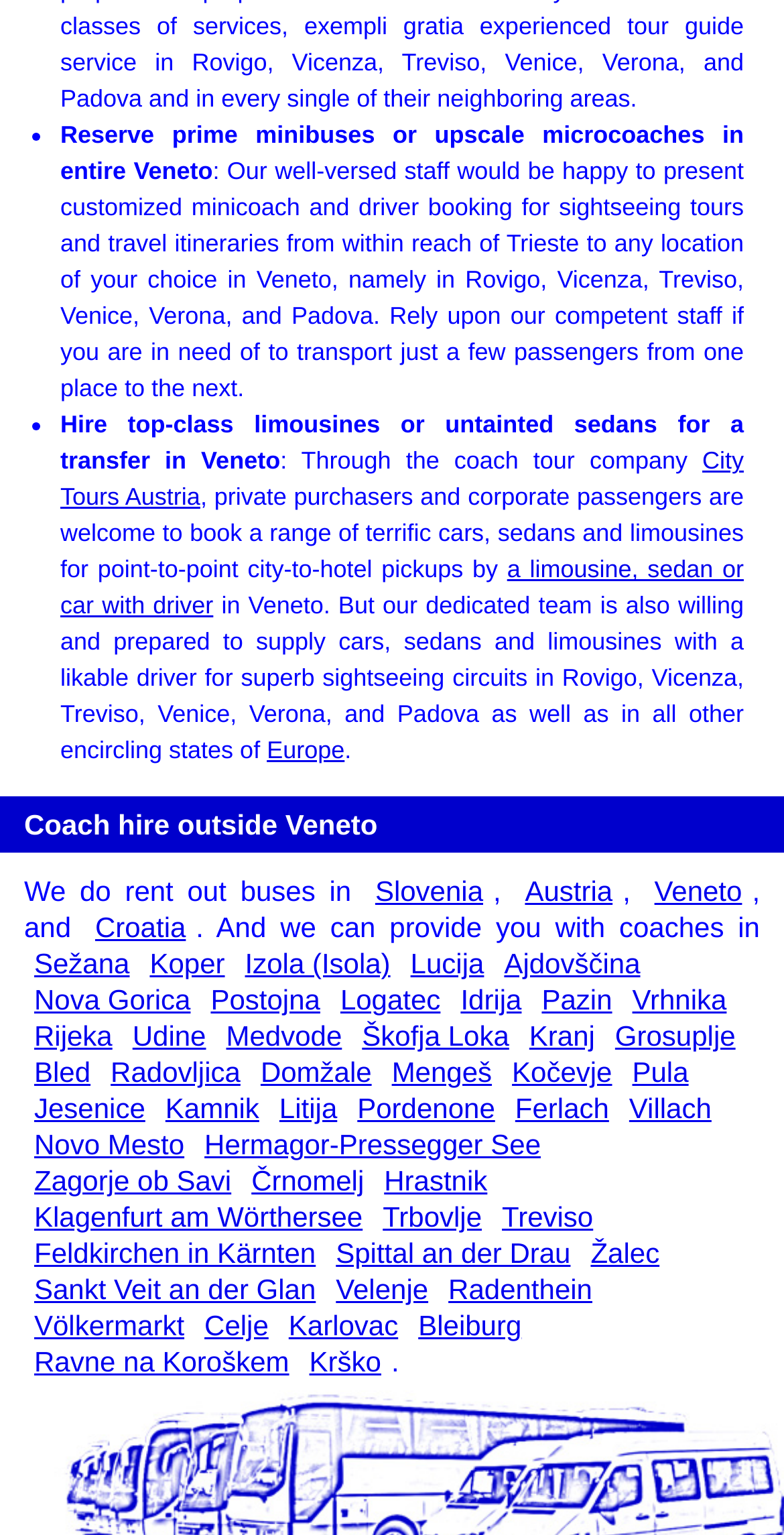Determine the bounding box coordinates (top-left x, top-left y, bottom-right x, bottom-right y) of the UI element described in the following text: City Tours Austria

[0.077, 0.291, 0.949, 0.333]